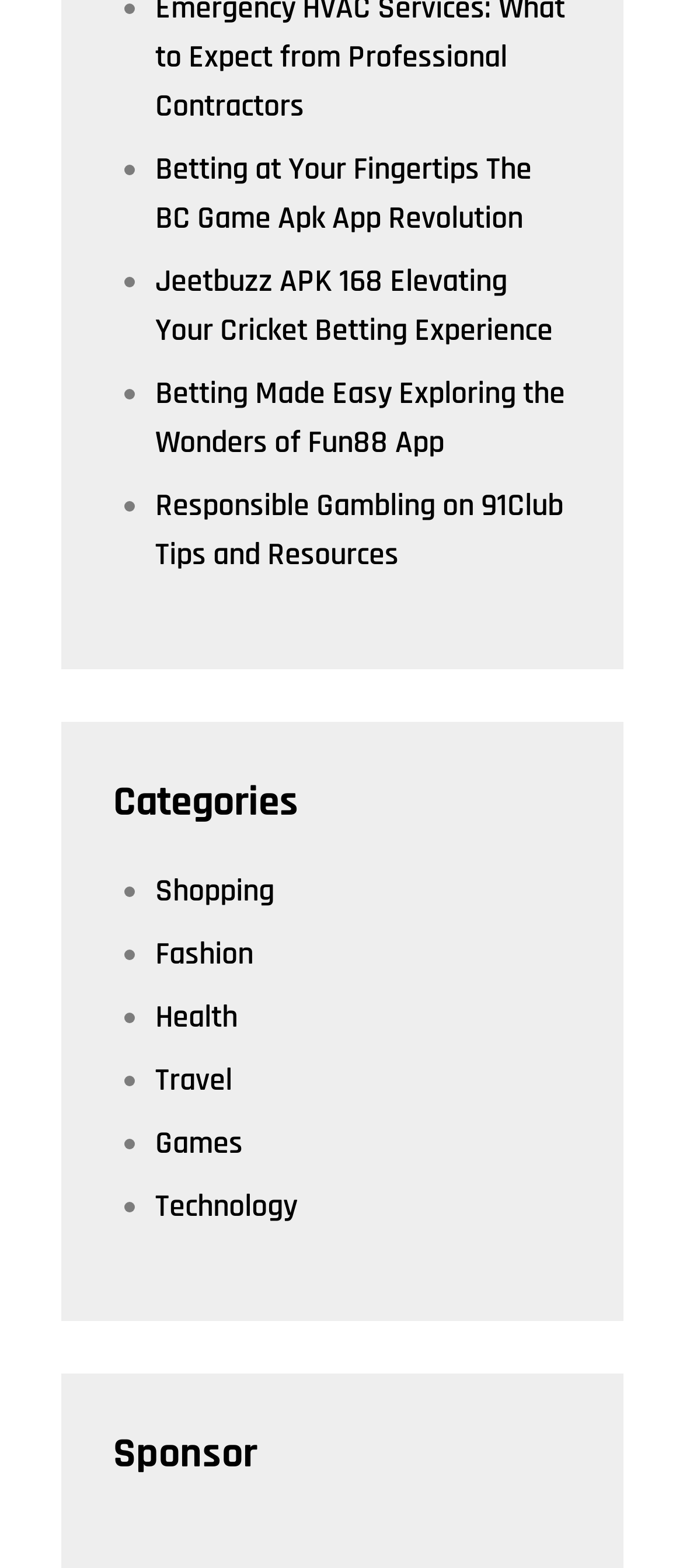How many links are related to betting?
Using the information from the image, provide a comprehensive answer to the question.

I counted the number of links with text related to betting, which are 'Betting at Your Fingertips The BC Game Apk App Revolution', 'Jeetbuzz APK 168 Elevating Your Cricket Betting Experience', and 'Betting Made Easy Exploring the Wonders of Fun88 App'. There are three links in total.